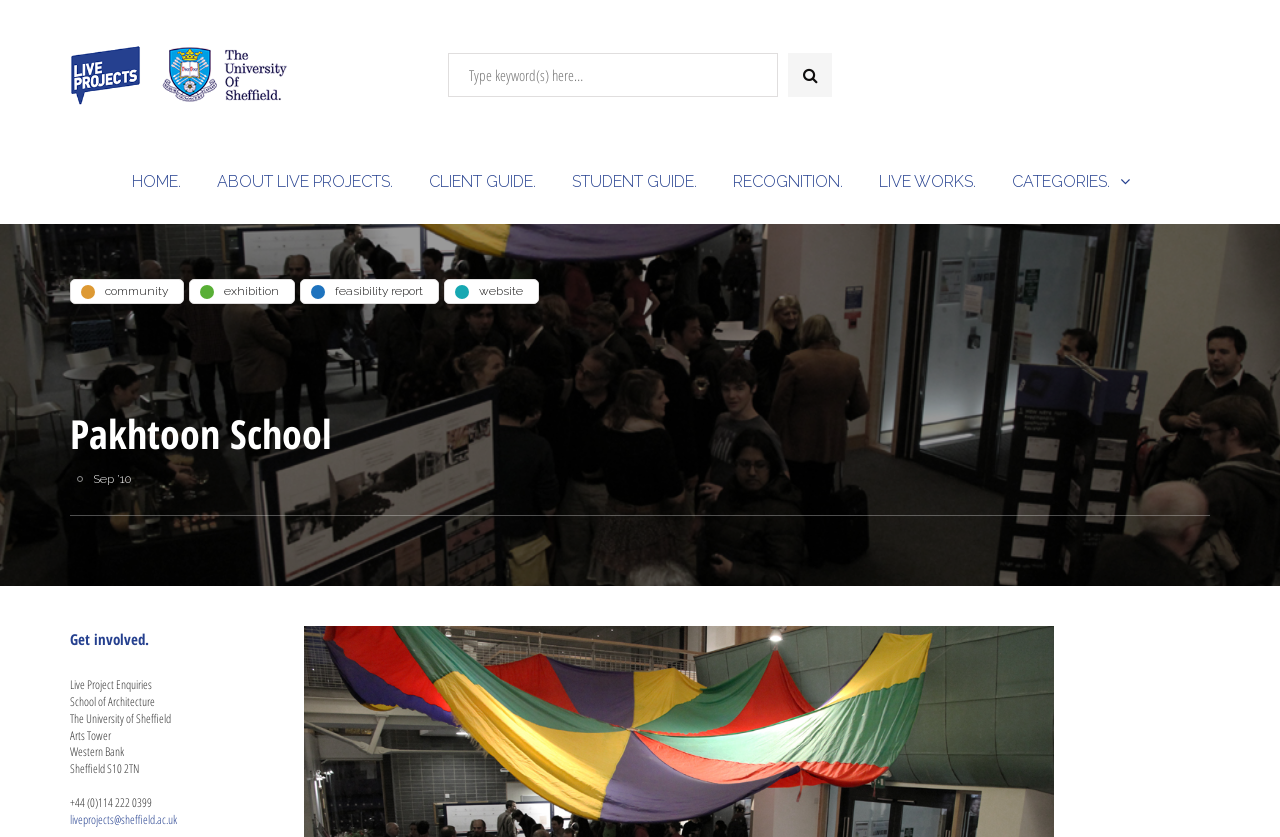Identify the bounding box of the UI component described as: "aria-label="Search" name="s" placeholder="Type keyword(s) here…"".

[0.35, 0.063, 0.608, 0.116]